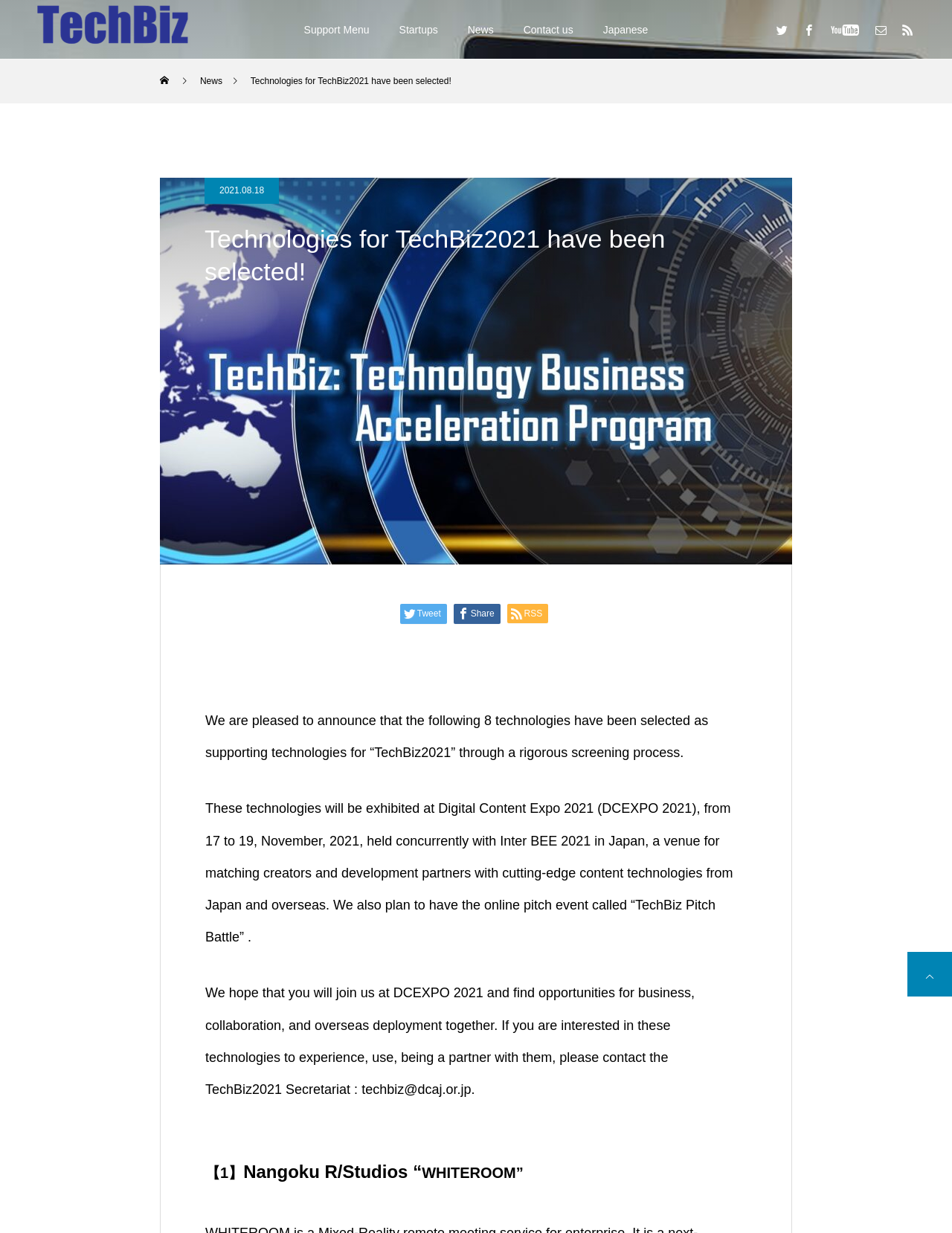Please identify the bounding box coordinates of the clickable area that will fulfill the following instruction: "Tweet about the announcement". The coordinates should be in the format of four float numbers between 0 and 1, i.e., [left, top, right, bottom].

[0.42, 0.49, 0.469, 0.506]